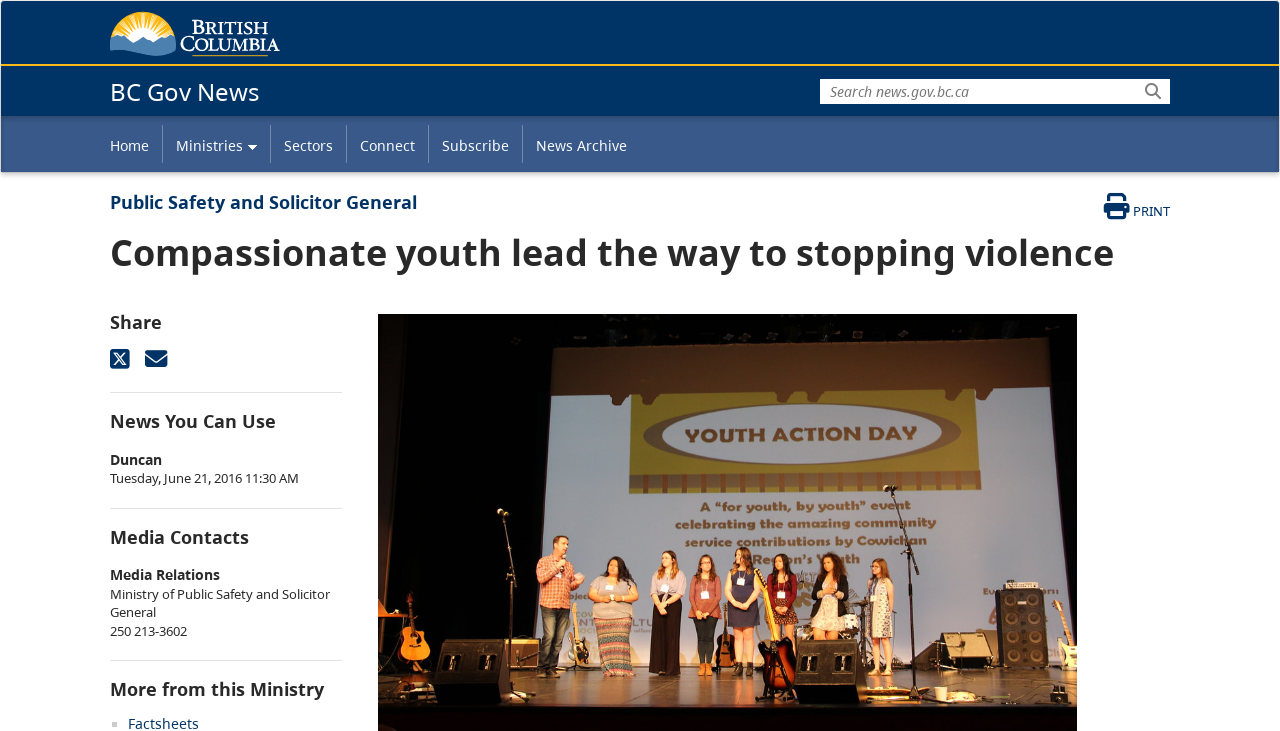Generate the main heading text from the webpage.

BC Gov News